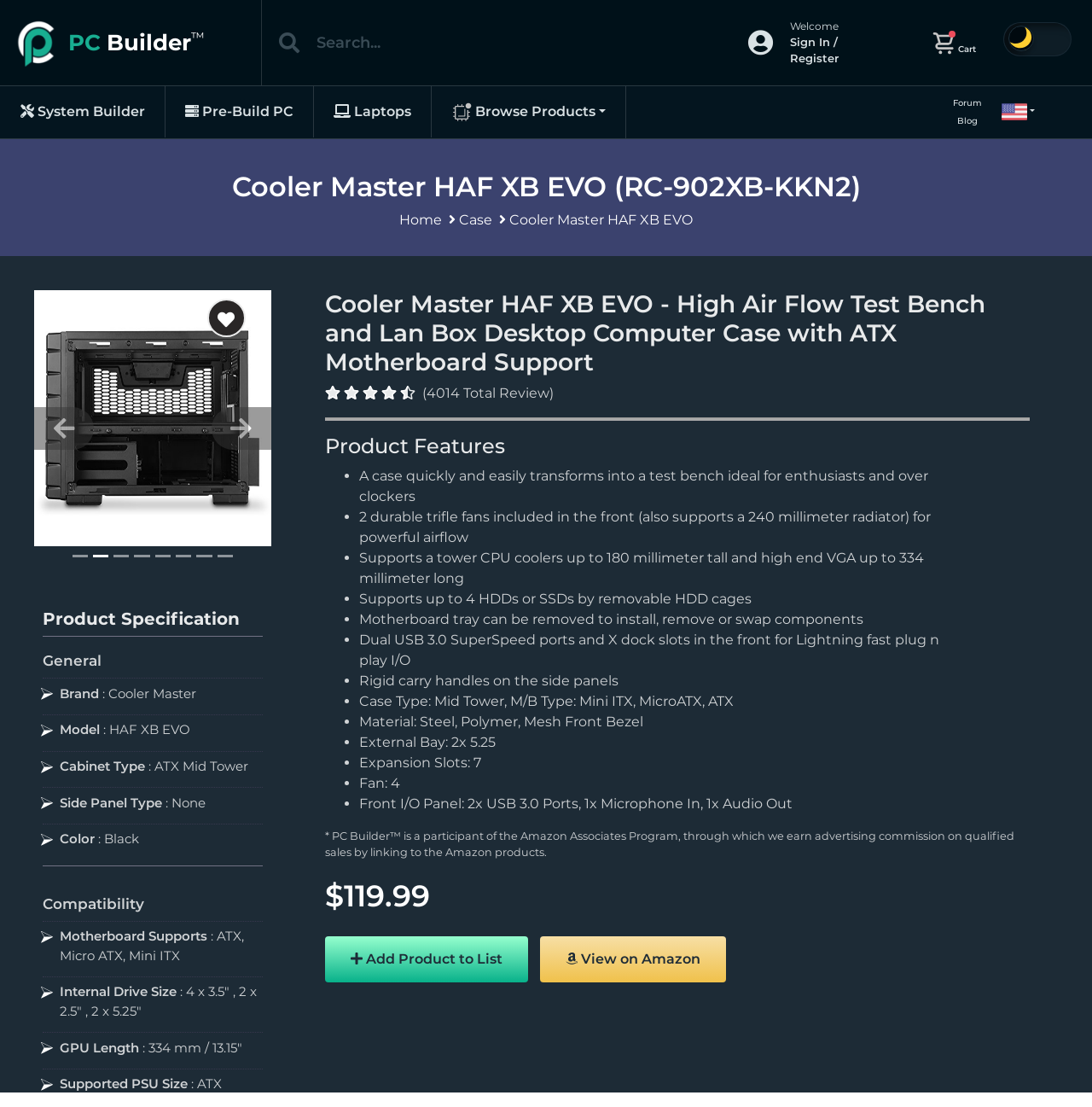Locate the bounding box coordinates of the item that should be clicked to fulfill the instruction: "Click on PC Builder".

[0.0, 0.01, 0.23, 0.067]